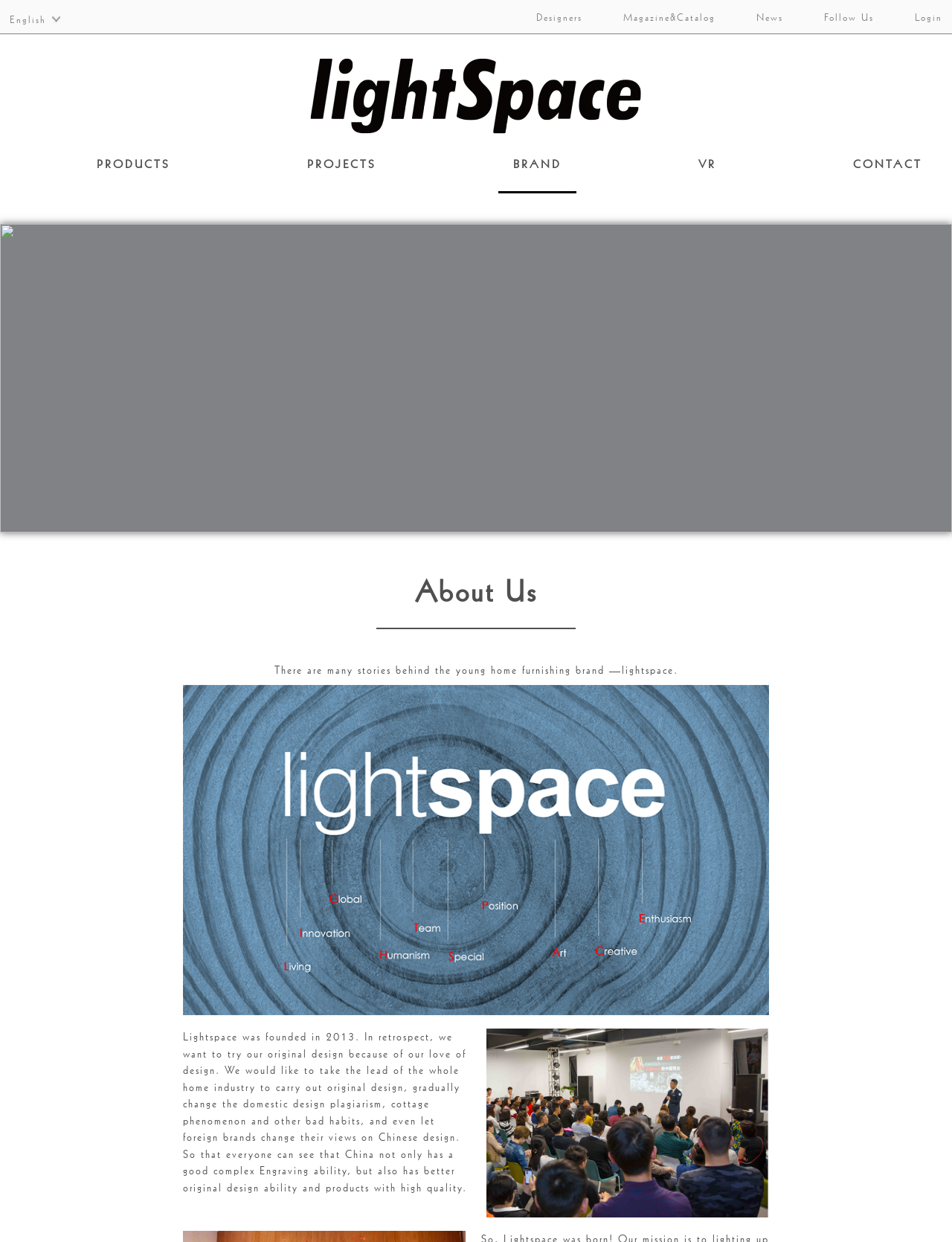Please locate the bounding box coordinates for the element that should be clicked to achieve the following instruction: "Click on the 'PRODUCTS' link". Ensure the coordinates are given as four float numbers between 0 and 1, i.e., [left, top, right, bottom].

[0.086, 0.114, 0.195, 0.15]